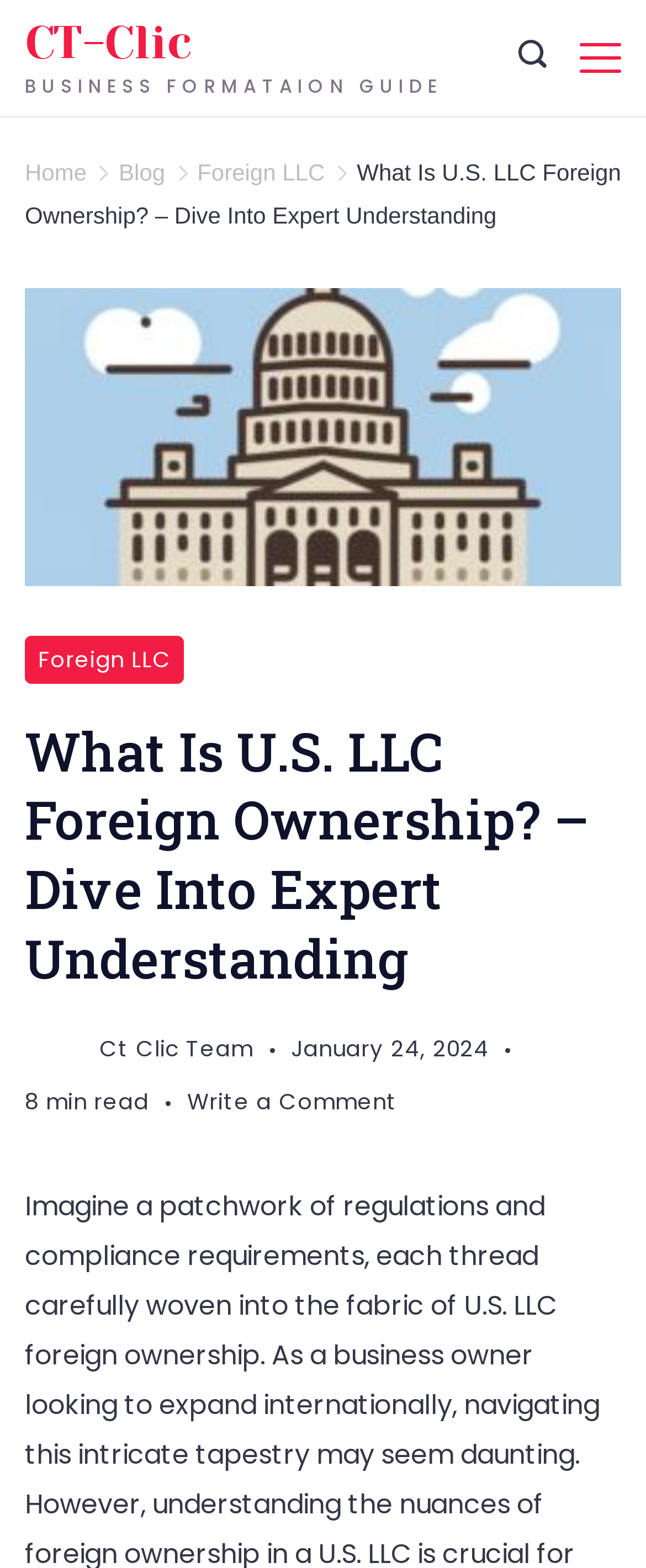Summarize the webpage in an elaborate manner.

This webpage is about understanding foreign ownership of U.S. LLCs and its implications on businesses. At the top, there is a progress bar that spans the entire width of the page. Below the progress bar, there is a header section with a title "BUSINESS FORMATION GUIDE" in a prominent font. To the left of the title, there is a link "CT-Clic" and a search icon button with a magnifying glass image. On the right side of the header section, there is a menu link that can be expanded to reveal more options.

Below the header section, there is a navigation menu with links to "Home", "Blog", "Foreign LLC", and the current page "What Is U.S. LLC Foreign Ownership? – Dive Into Expert Understanding". Each link has a corresponding image next to it. The current page link is the longest and spans almost the entire width of the page.

The main content of the page is divided into sections. At the top, there is a figure or image that spans the entire width of the page. Below the image, there is a heading that repeats the title of the page. To the right of the heading, there is a link to "Foreign LLC" and a timestamp indicating that the article was published on January 24, 2024. The timestamp is accompanied by a "8 min read" label, indicating the estimated time it takes to read the article.

Further down the page, there is a link to write a comment on the article. The rest of the page likely contains the main content of the article, which discusses foreign ownership of U.S. LLCs and its implications on businesses.